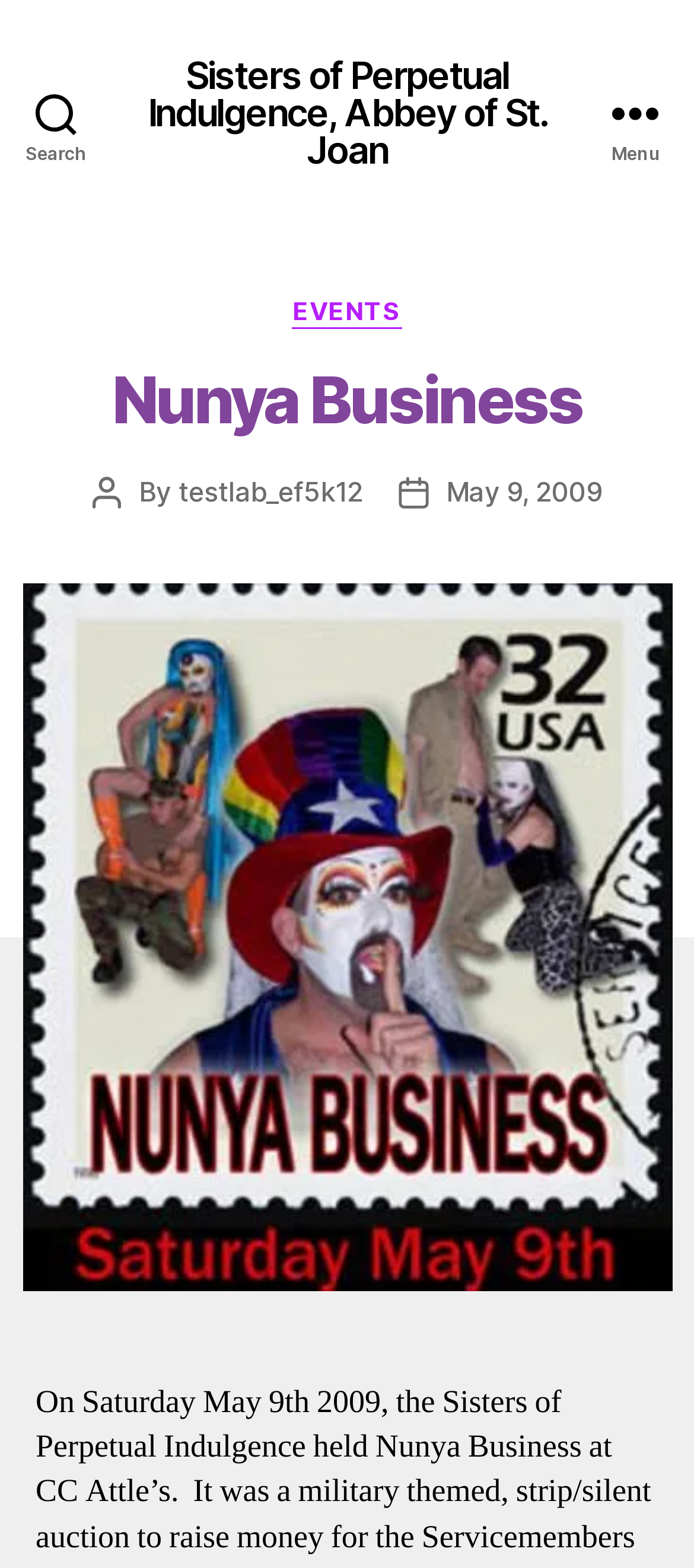What type of content is featured on this webpage?
Using the information from the image, provide a comprehensive answer to the question.

The presence of a link 'EVENTS' and a post with an author and date suggests that this webpage features events and posts, possibly related to the Sisters of Perpetual Indulgence organization.